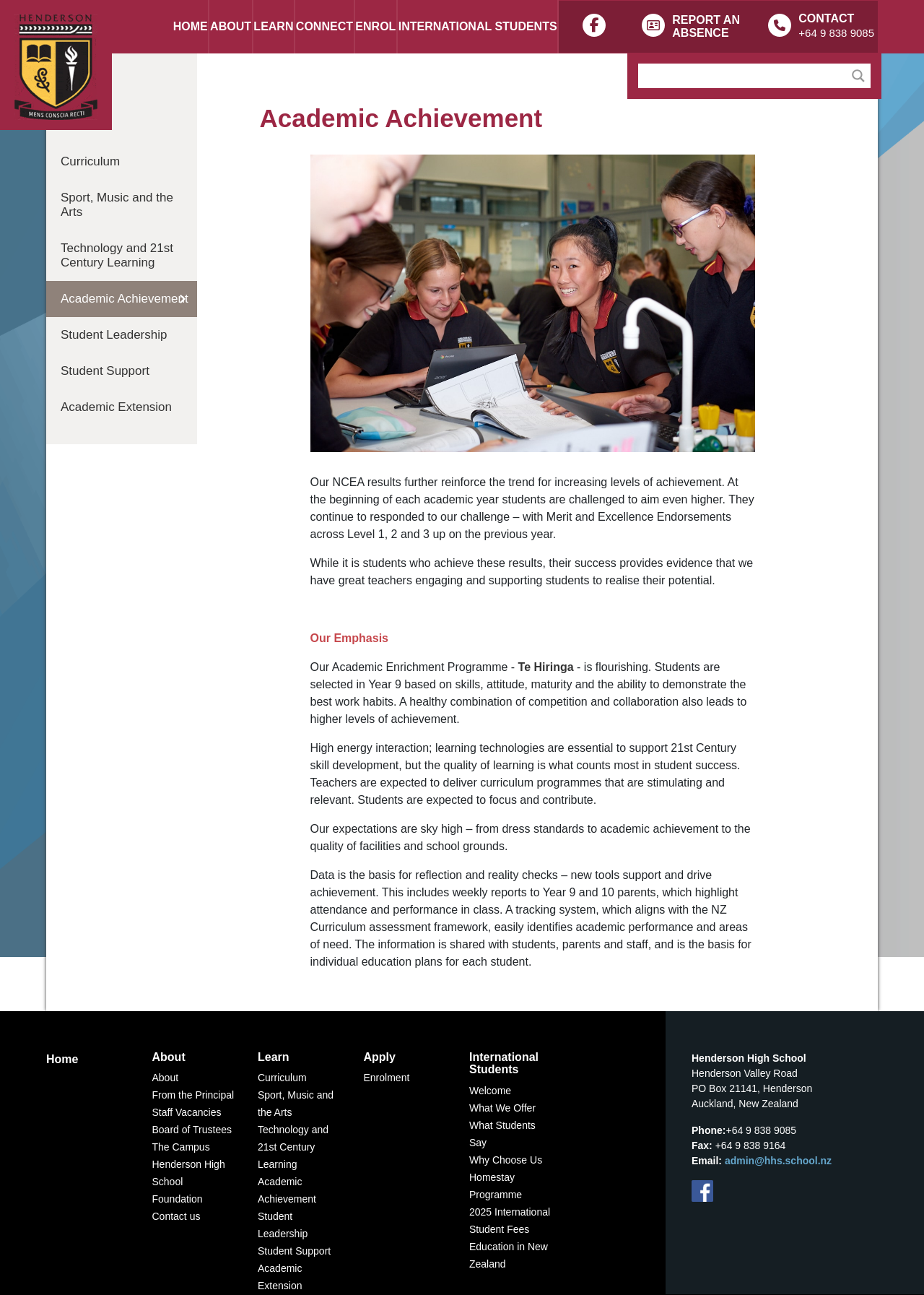Determine the bounding box coordinates of the area to click in order to meet this instruction: "Report an absence".

[0.728, 0.011, 0.804, 0.03]